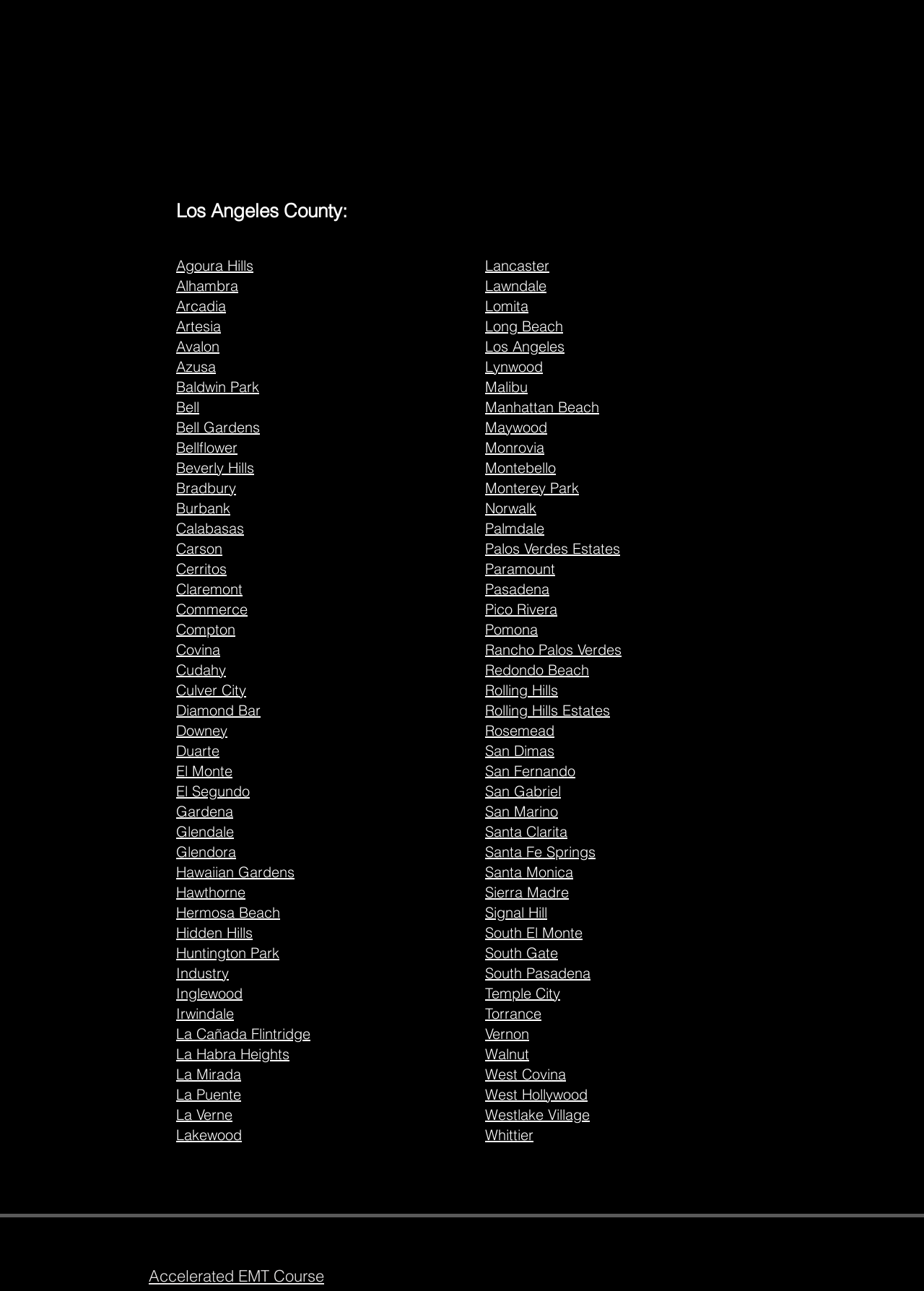How many cities are listed?
Based on the image, provide your answer in one word or phrase.

88